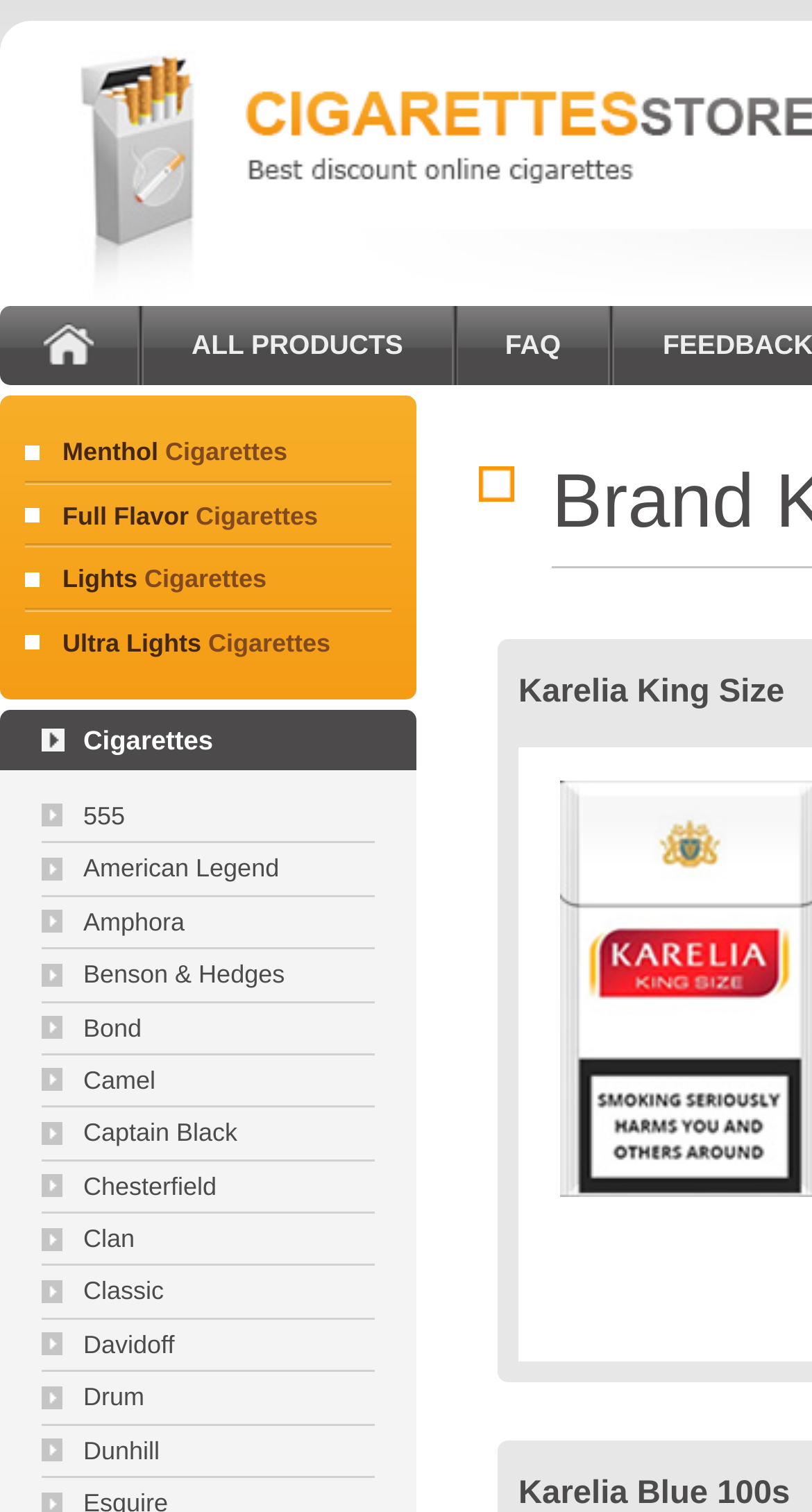Provide the bounding box coordinates of the section that needs to be clicked to accomplish the following instruction: "Explore Karelia King Size."

[0.638, 0.423, 0.966, 0.495]